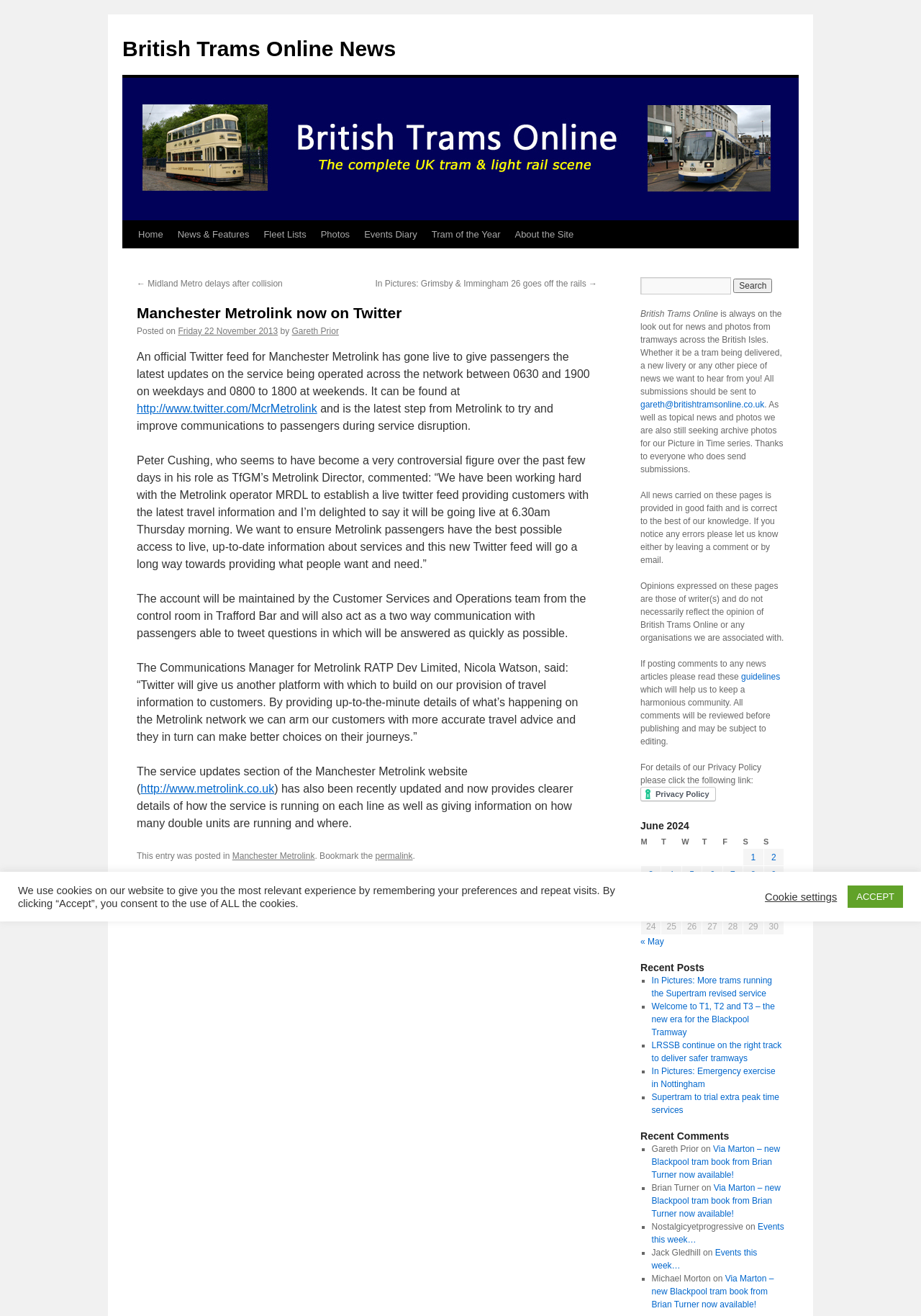Please identify the bounding box coordinates of the region to click in order to complete the given instruction: "Contact the website administrator". The coordinates should be four float numbers between 0 and 1, i.e., [left, top, right, bottom].

[0.695, 0.304, 0.83, 0.311]